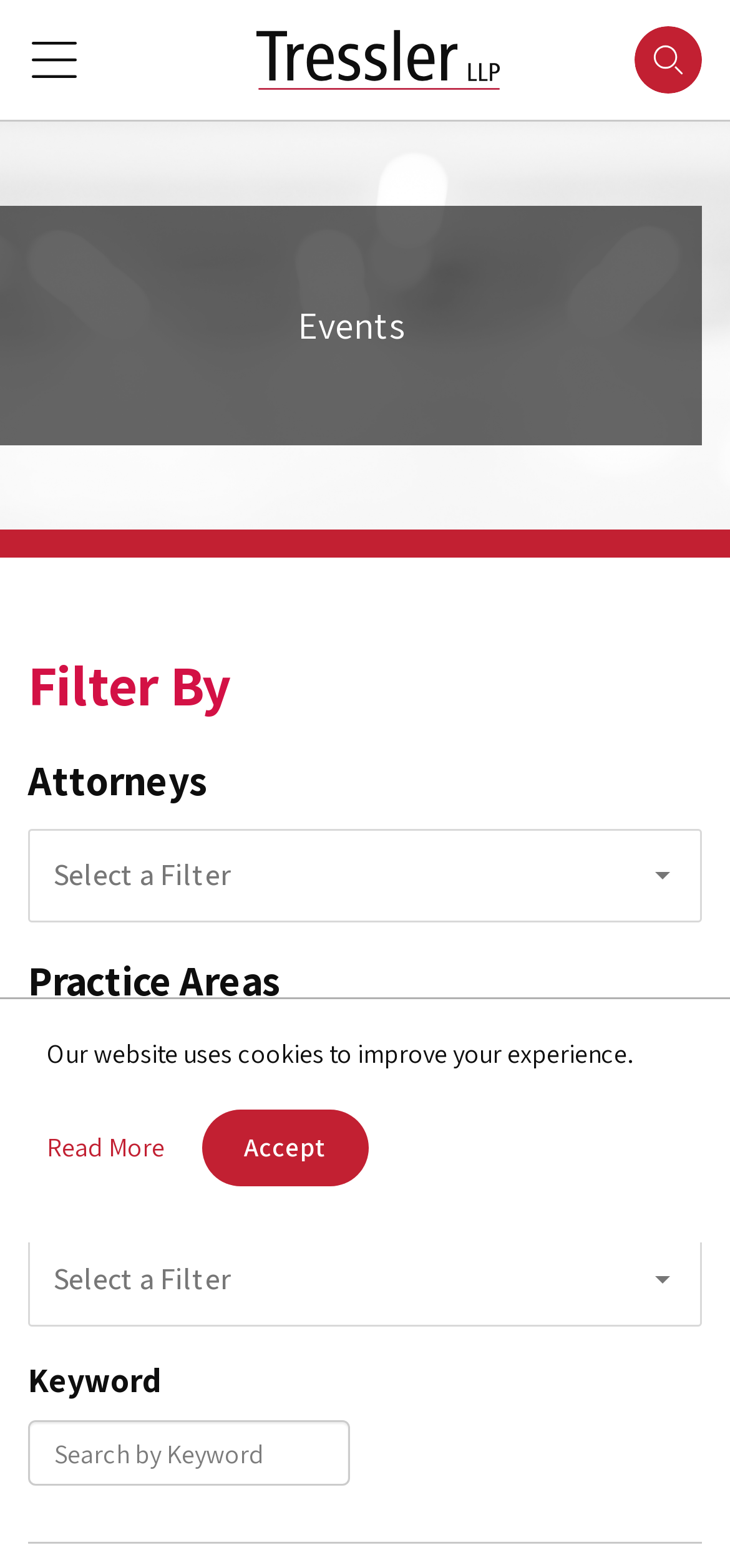Provide your answer in a single word or phrase: 
What is the purpose of the 'Toggle Menu' link?

To open the menu